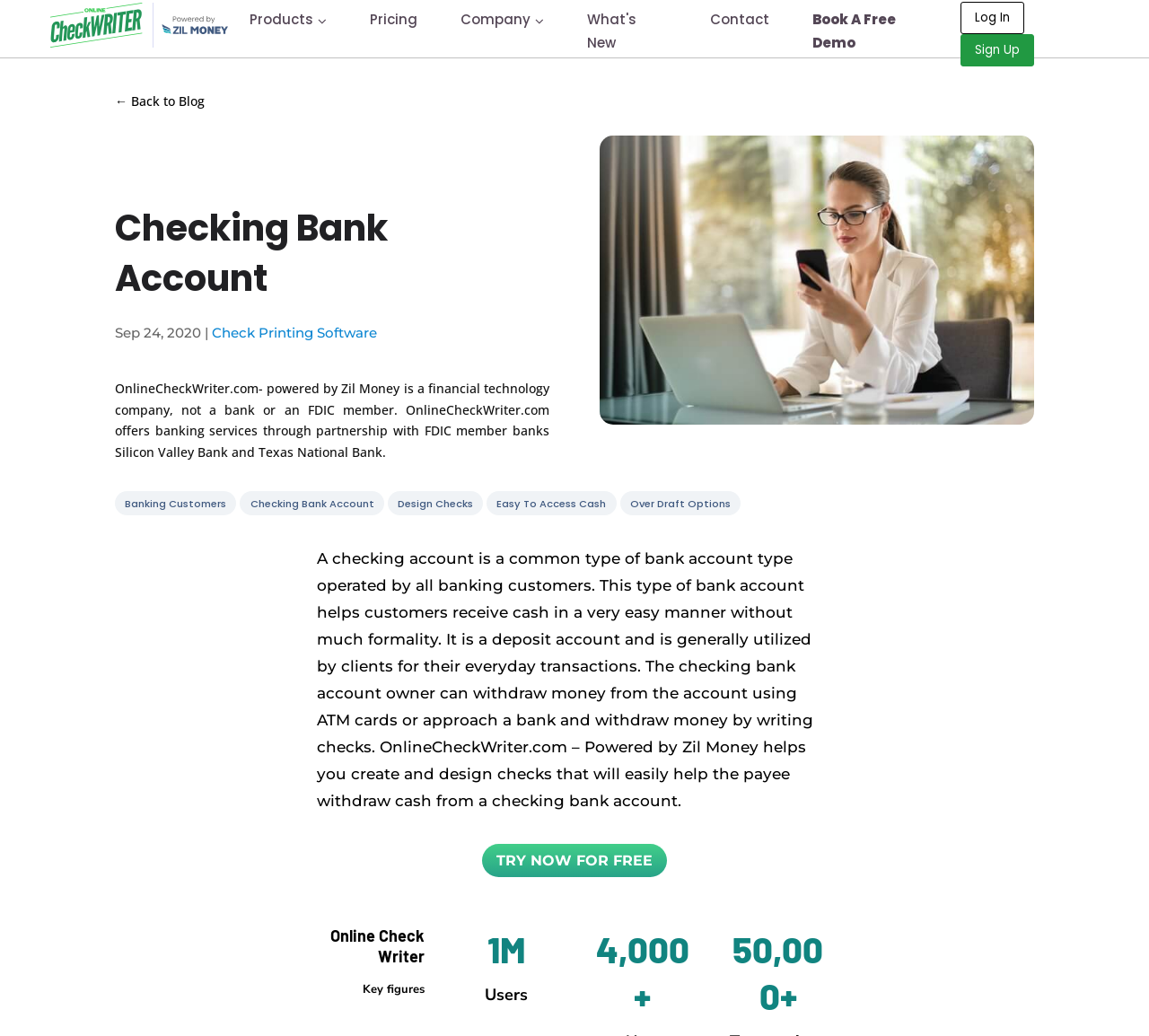Using the information shown in the image, answer the question with as much detail as possible: What is the purpose of OnlineCheckWriter.com?

According to the webpage, OnlineCheckWriter.com helps users create and design checks that will easily help the payee withdraw cash from a checking bank account.